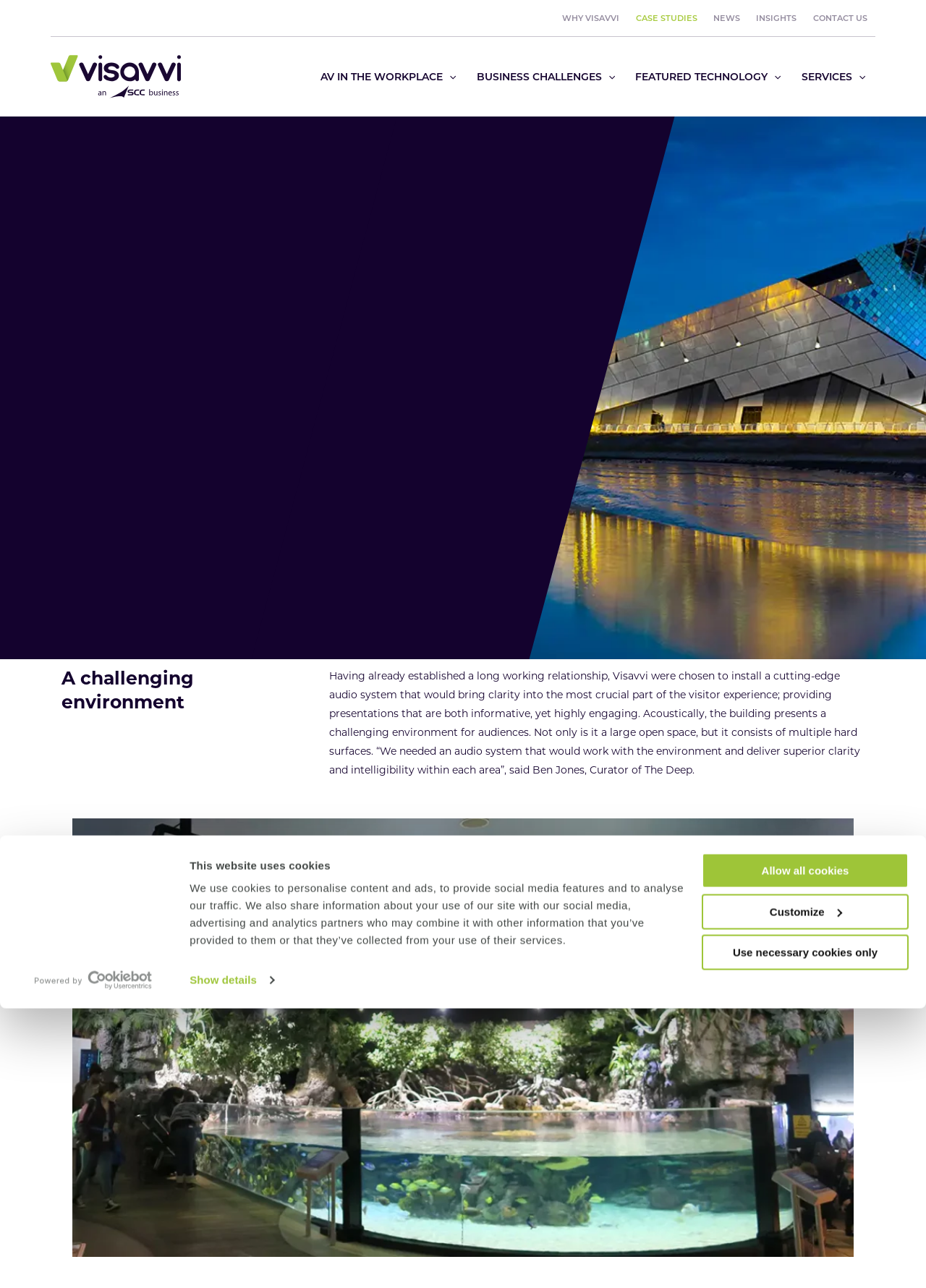Based on the element description: "Case Studies", identify the UI element and provide its bounding box coordinates. Use four float numbers between 0 and 1, [left, top, right, bottom].

[0.678, 0.0, 0.762, 0.028]